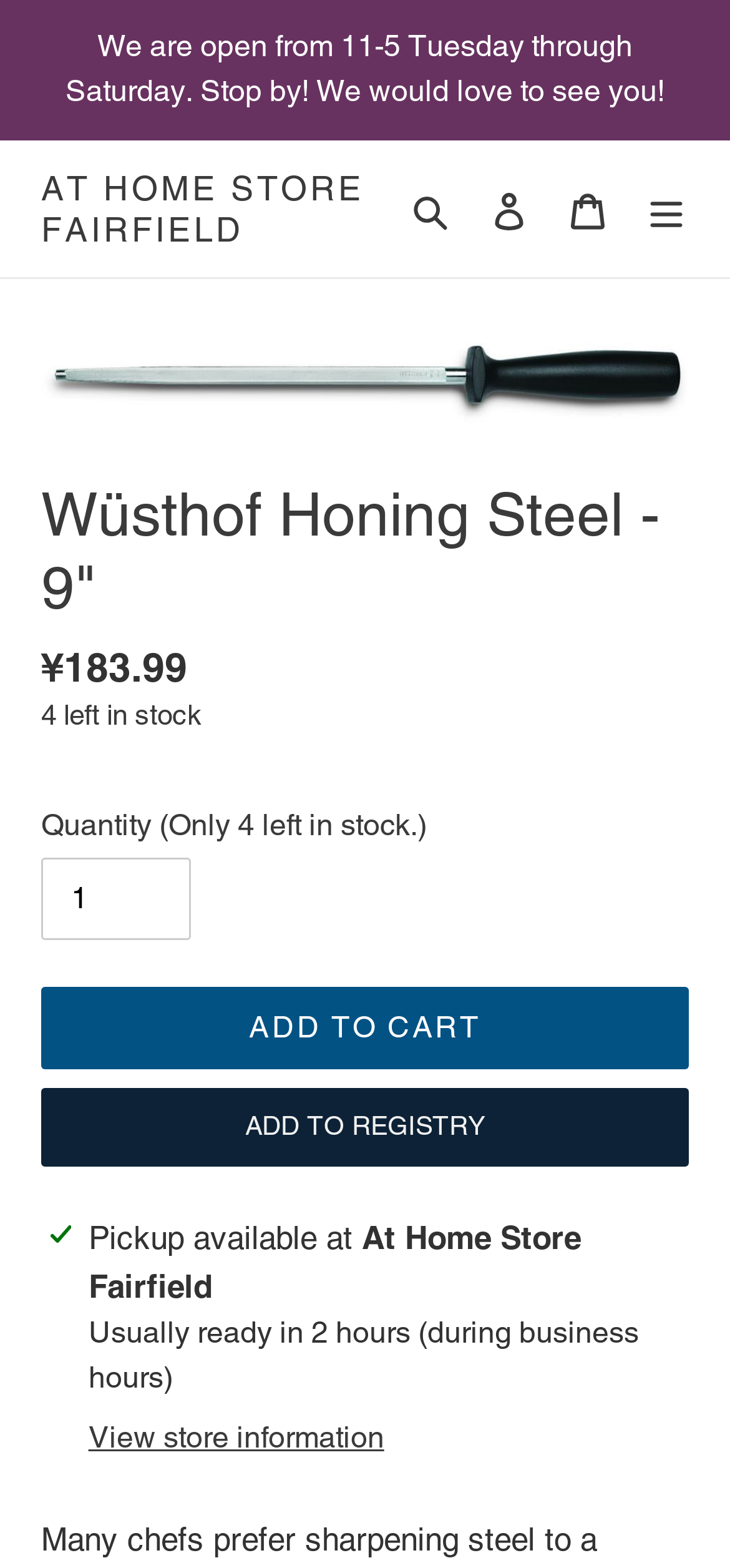Find the bounding box coordinates for the element described here: "Search".

[0.536, 0.105, 0.644, 0.161]